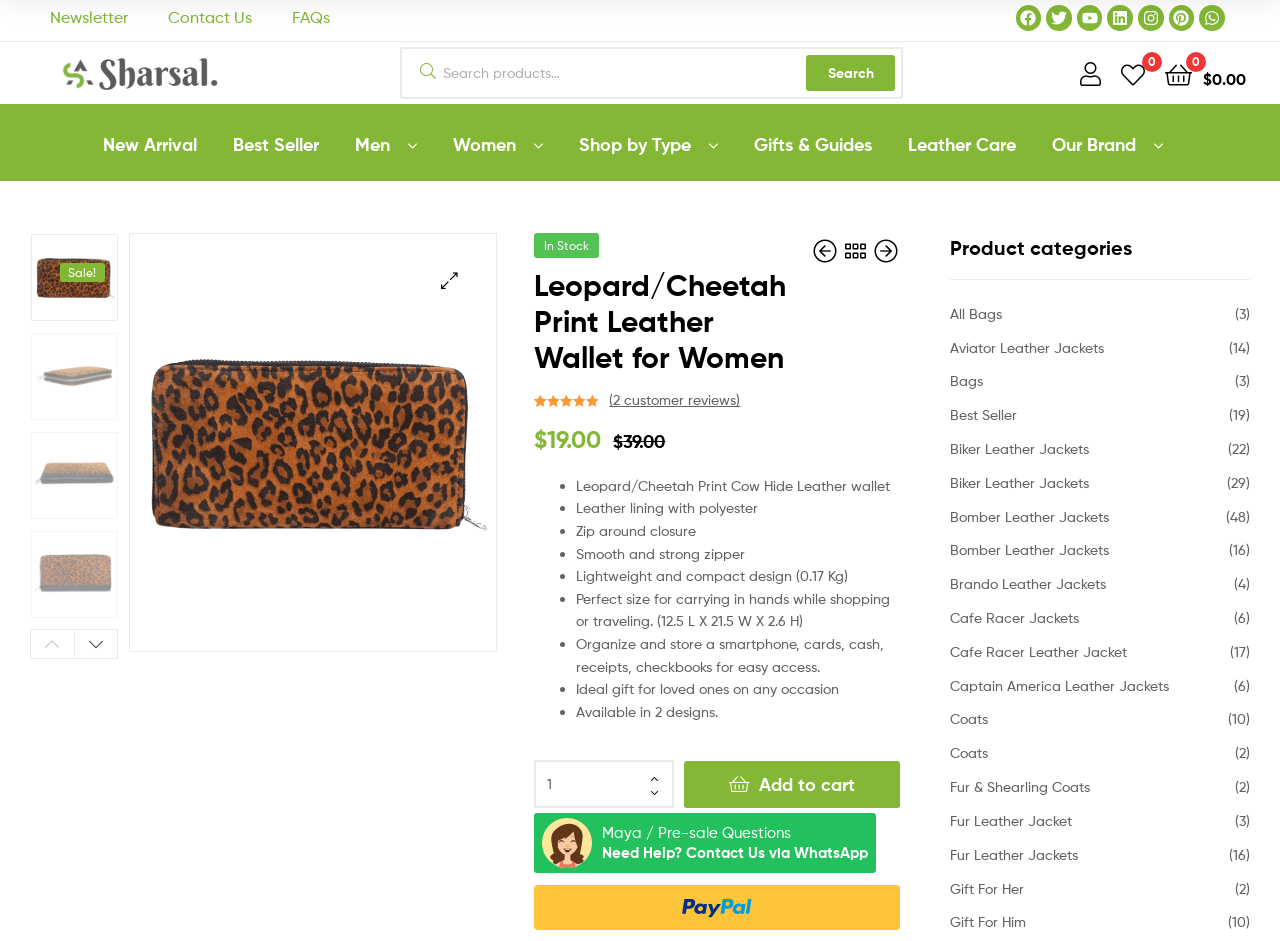Find the bounding box coordinates of the area to click in order to follow the instruction: "Search for products".

[0.313, 0.05, 0.706, 0.105]